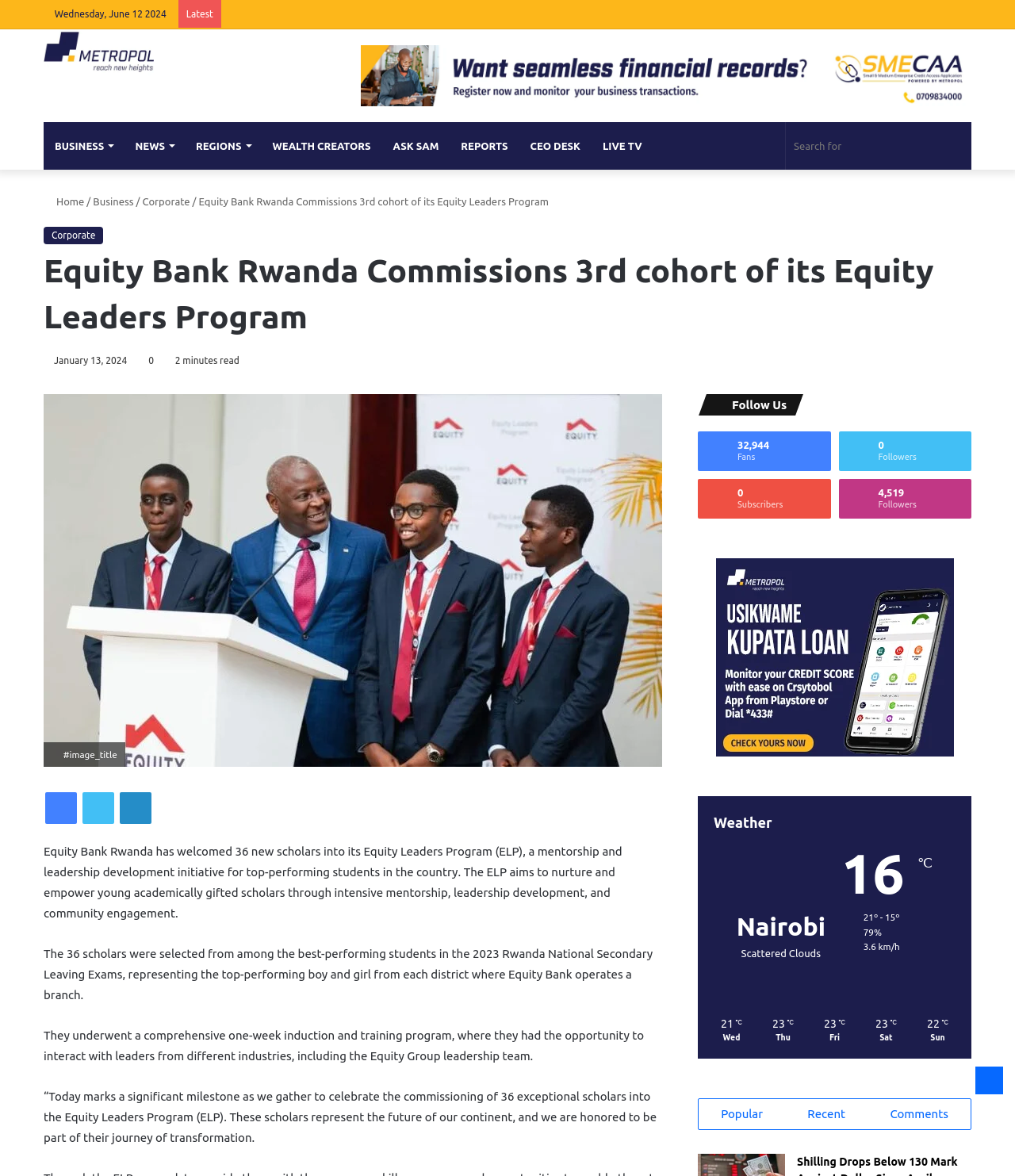What is the current date mentioned in the article?
Utilize the image to construct a detailed and well-explained answer.

I found the answer by looking at the top navigation bar, which displays the current date as 'Wednesday, June 12 2024'.